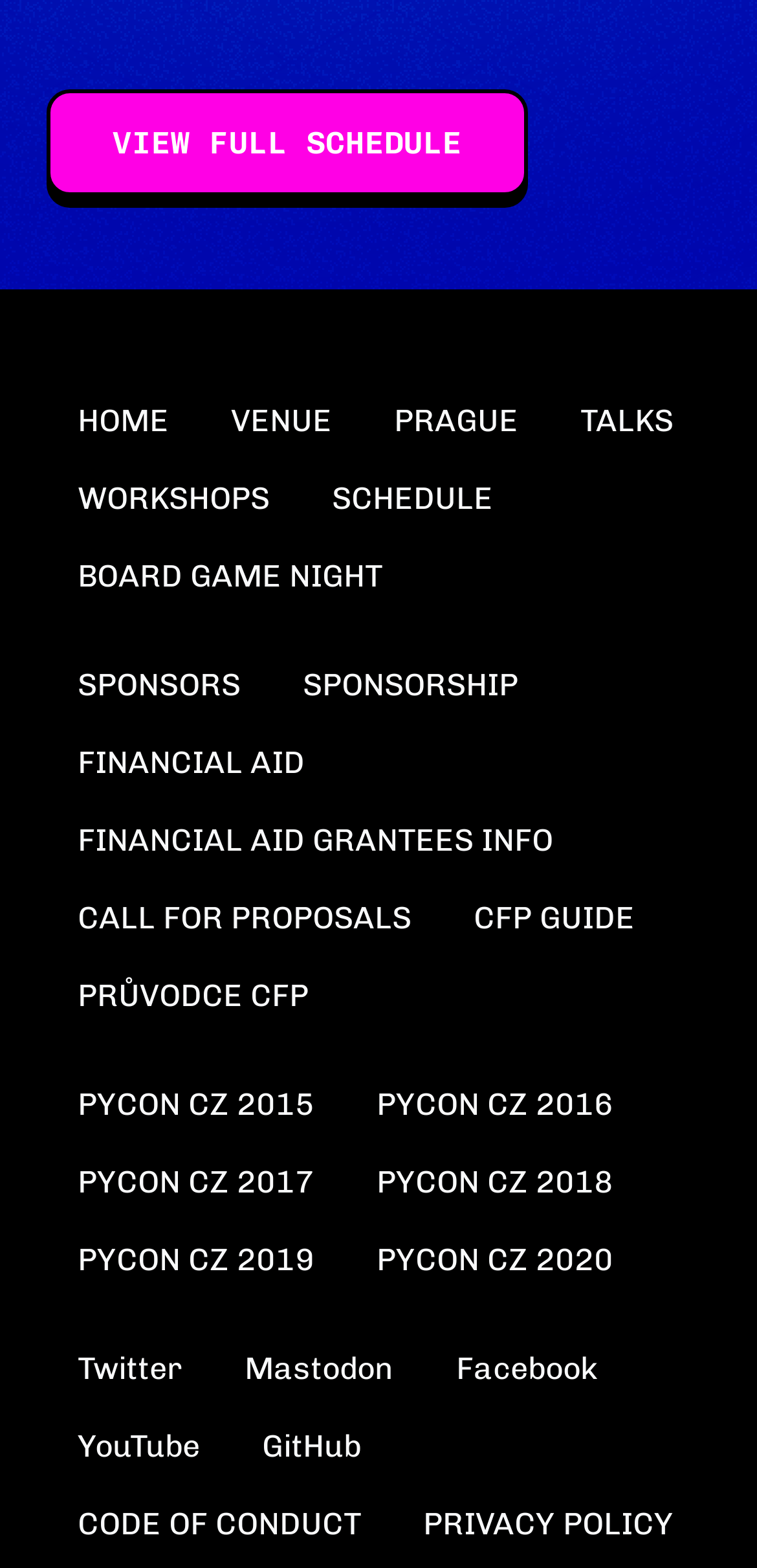Extract the bounding box for the UI element that matches this description: "GitHub".

[0.305, 0.898, 0.518, 0.948]